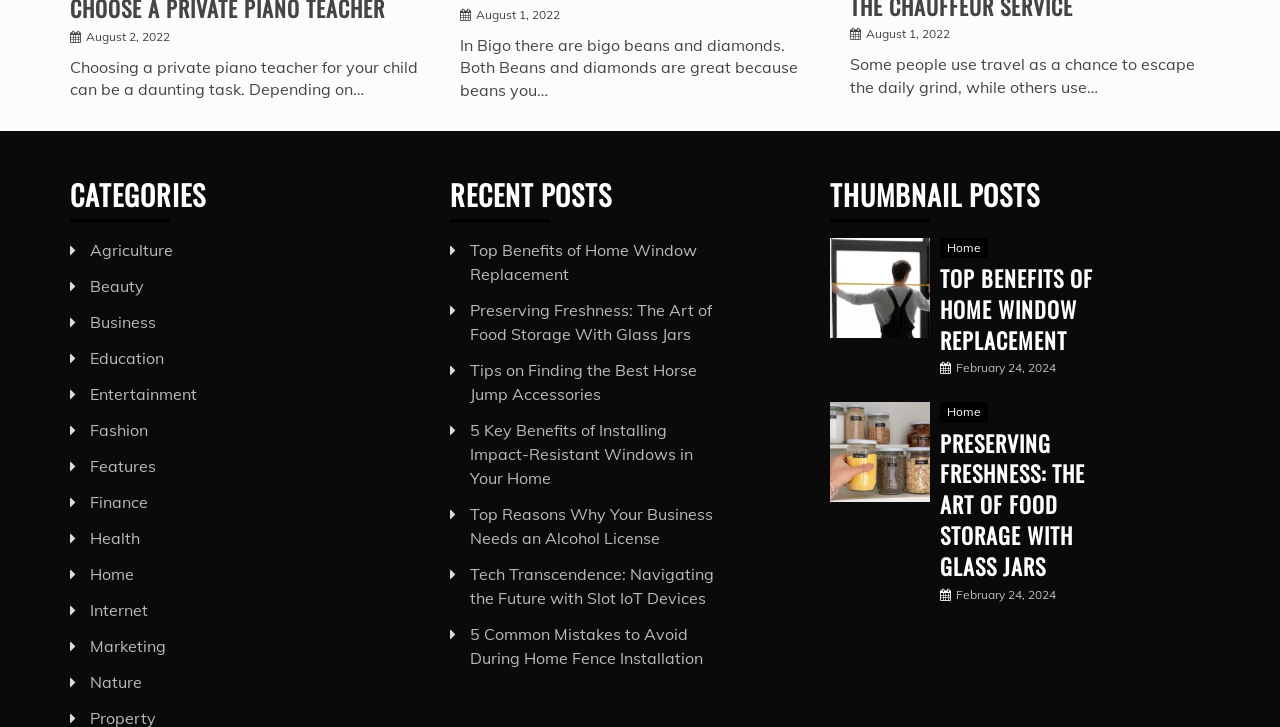Please find the bounding box coordinates of the clickable region needed to complete the following instruction: "Explore the 'Business' category". The bounding box coordinates must consist of four float numbers between 0 and 1, i.e., [left, top, right, bottom].

[0.07, 0.429, 0.122, 0.456]